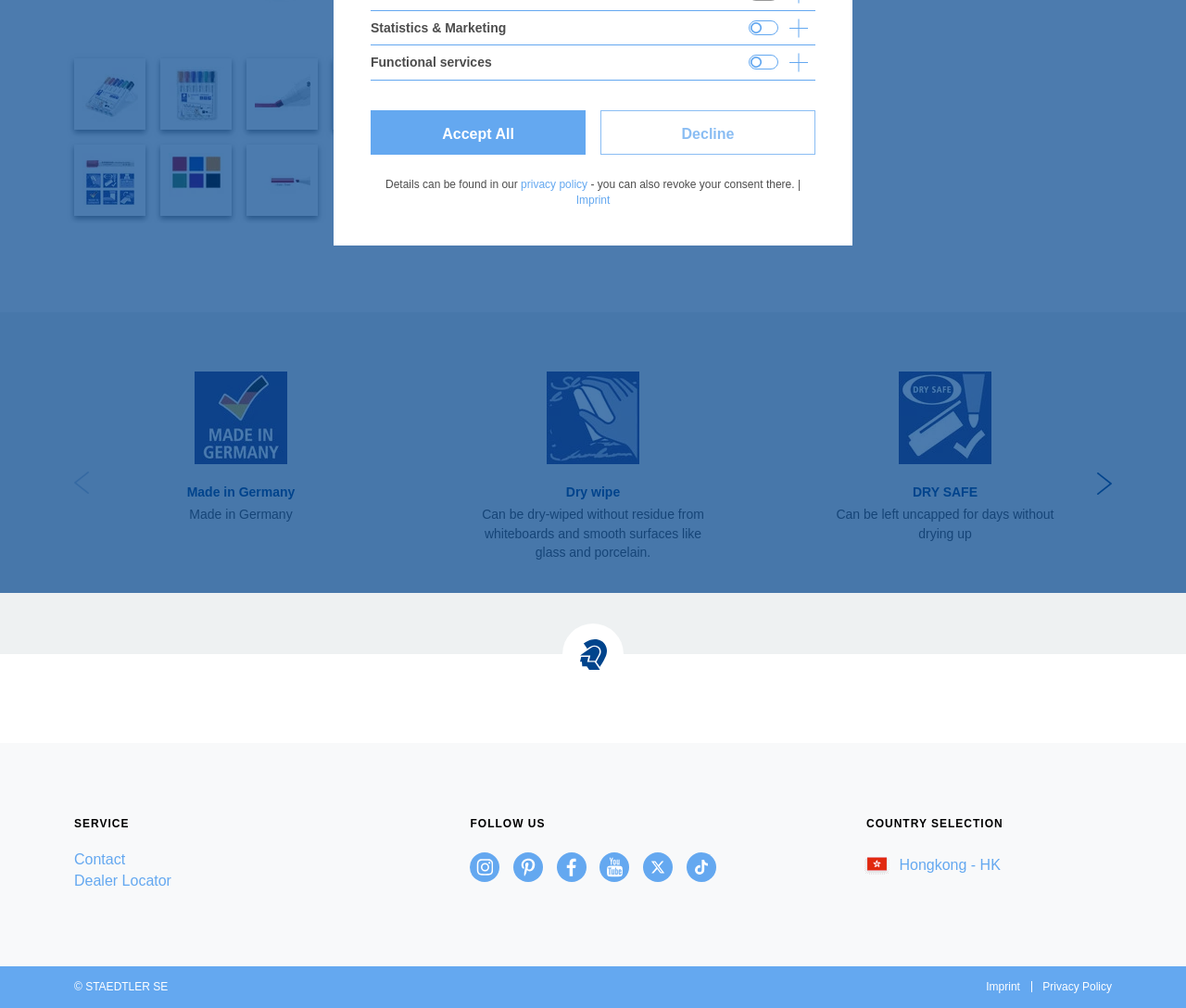Given the element description parent_node: Statistics & Marketing, predict the bounding box coordinates for the UI element in the webpage screenshot. The format should be (top-left x, top-left y, bottom-right x, bottom-right y), and the values should be between 0 and 1.

[0.631, 0.02, 0.656, 0.035]